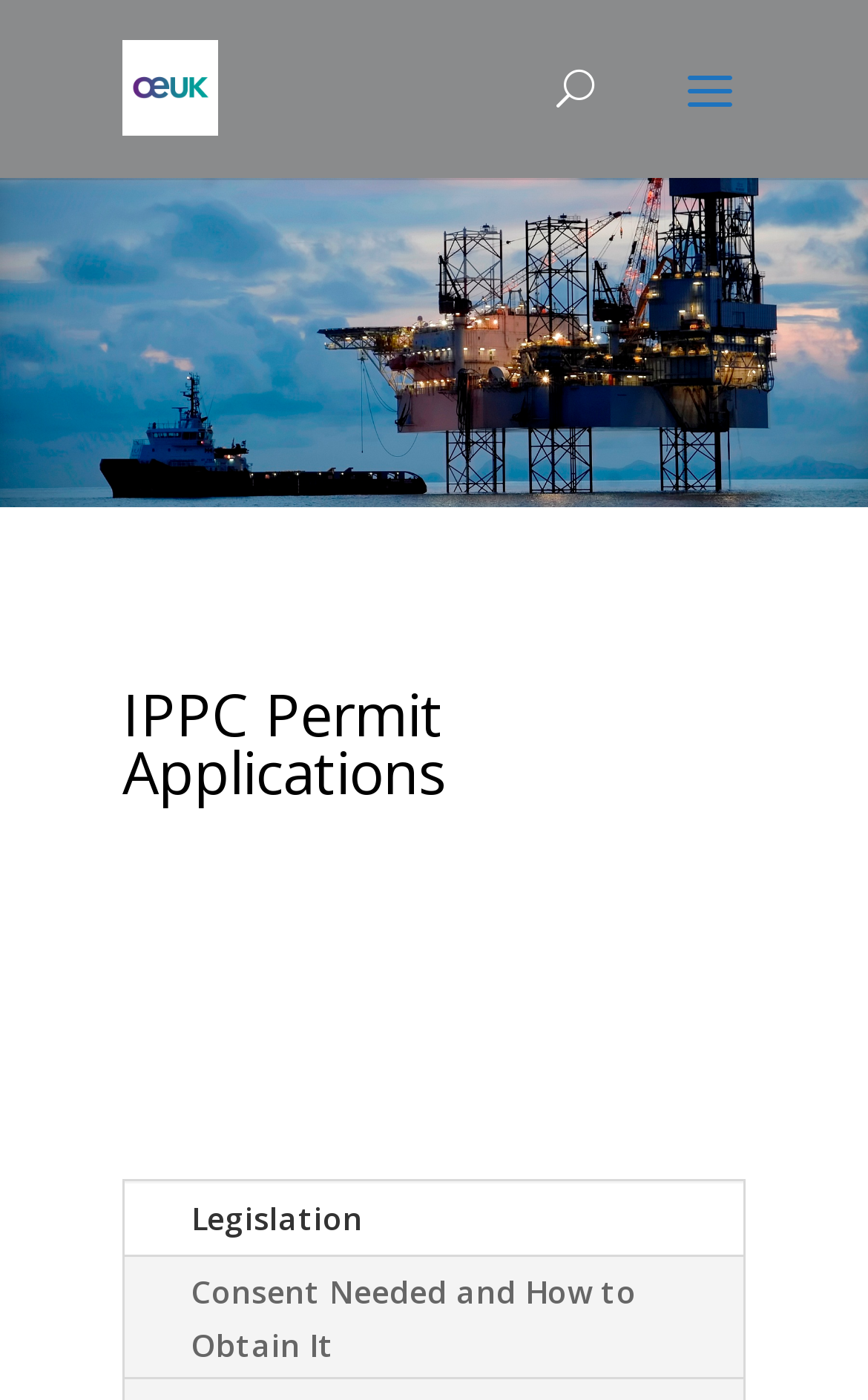Based on the provided description, "Legislation", find the bounding box of the corresponding UI element in the screenshot.

[0.221, 0.855, 0.418, 0.885]